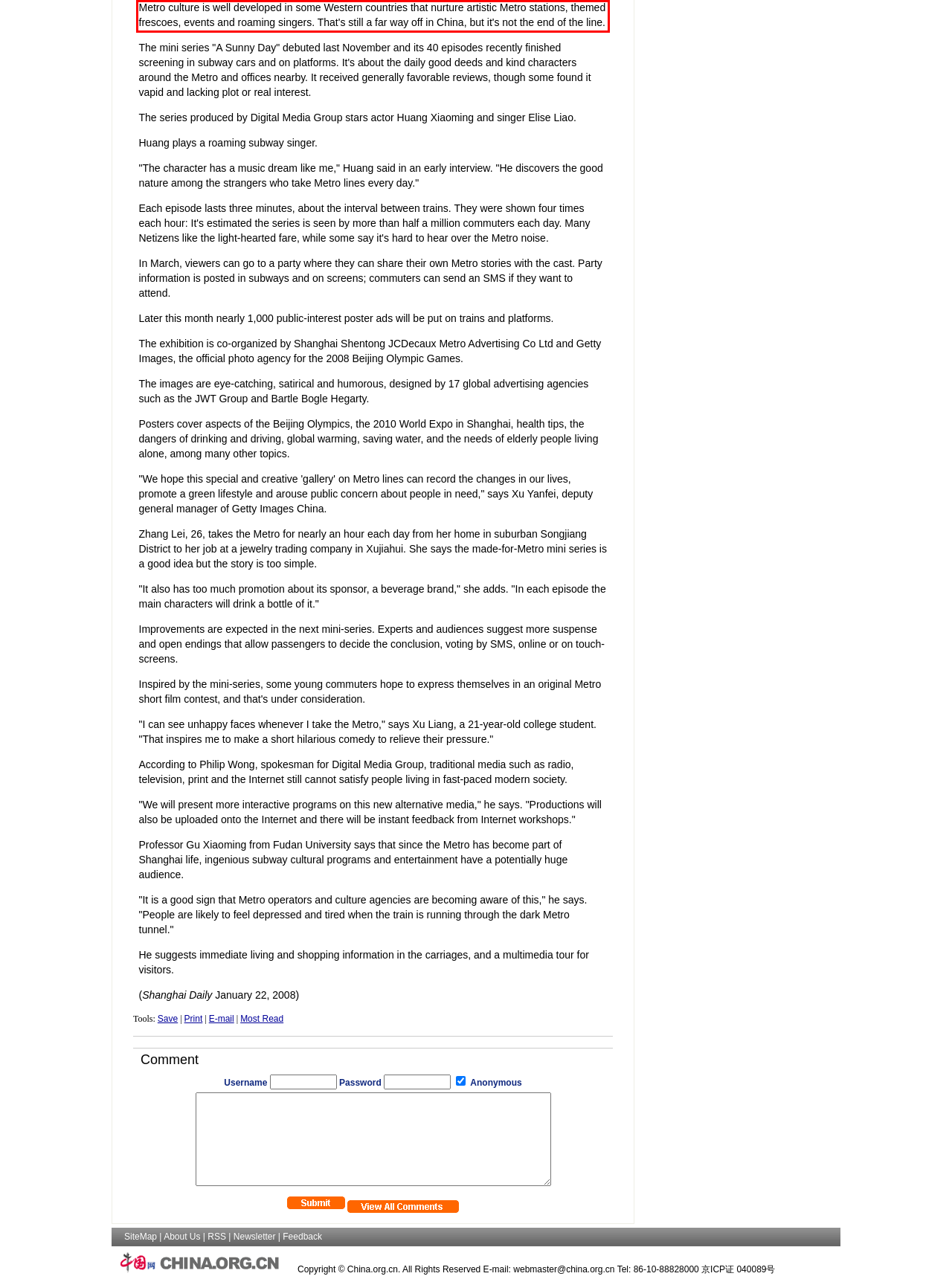Please identify the text within the red rectangular bounding box in the provided webpage screenshot.

Metro culture is well developed in some Western countries that nurture artistic Metro stations, themed frescoes, events and roaming singers. That's still a far way off in China, but it's not the end of the line.